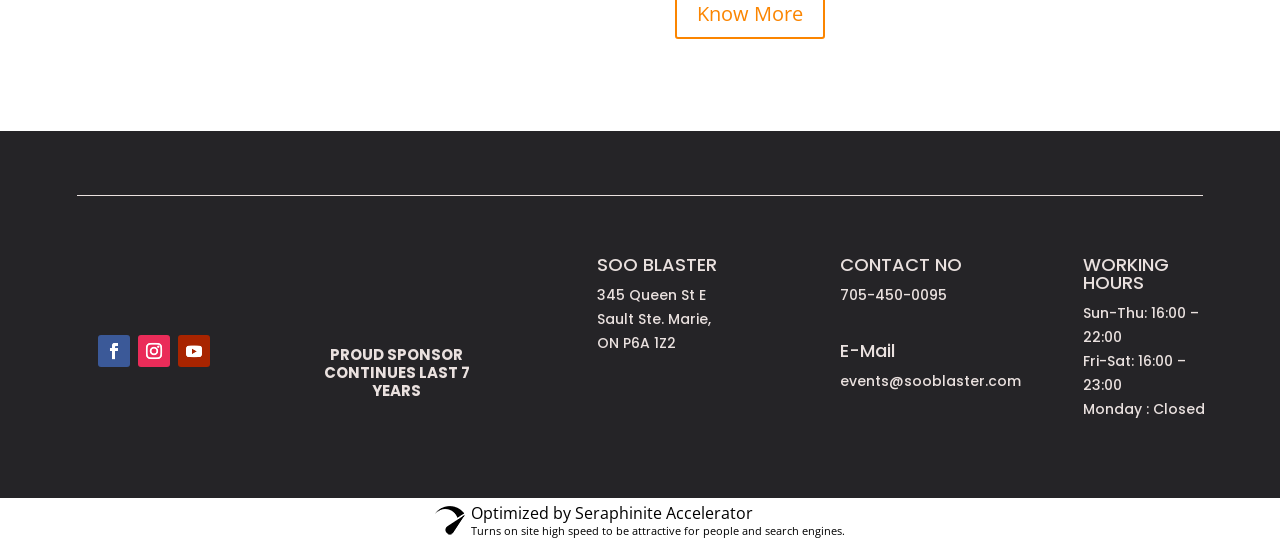What is the email address?
Based on the image, give a one-word or short phrase answer.

events@sooblaster.com